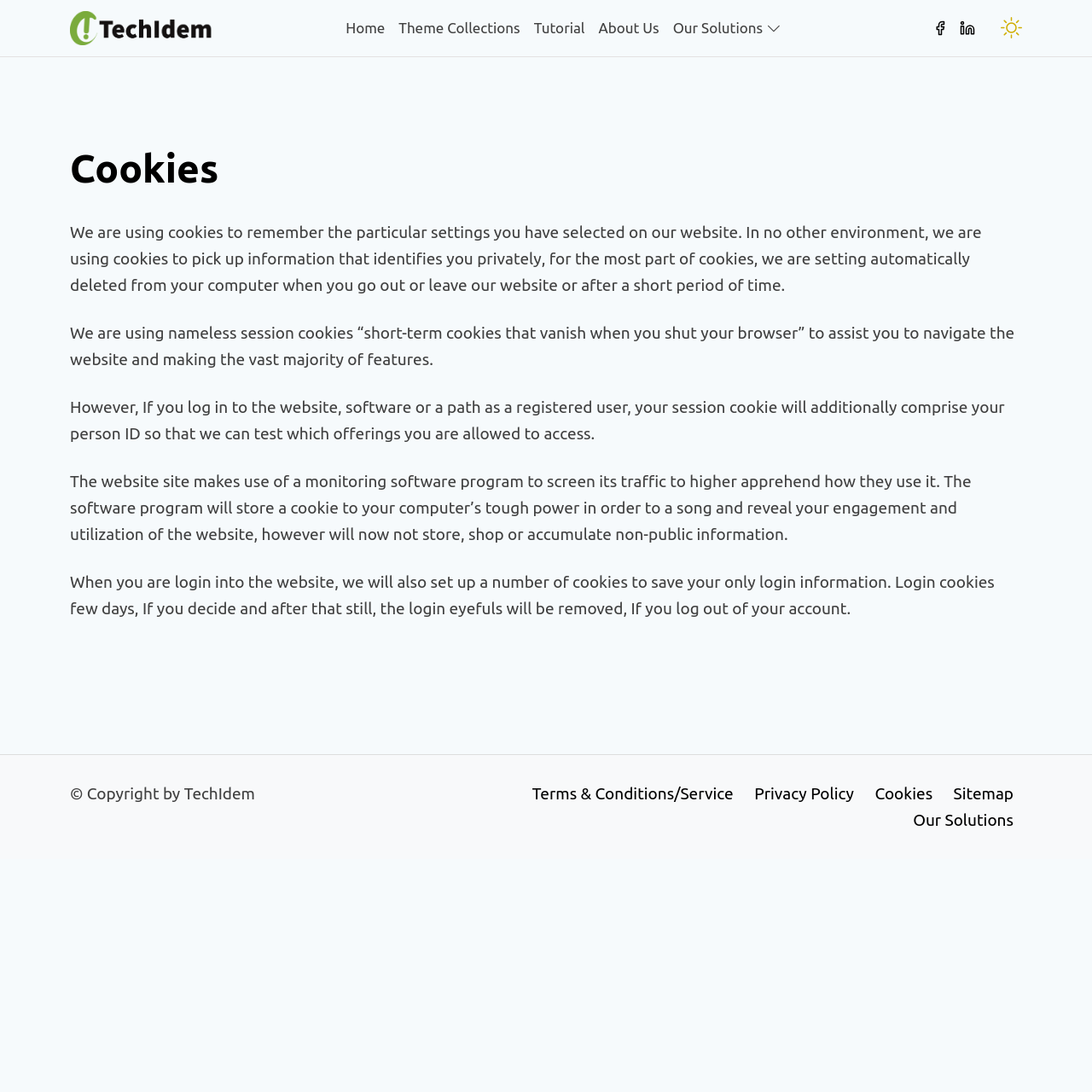Identify the bounding box coordinates for the region to click in order to carry out this instruction: "Click the Home link". Provide the coordinates using four float numbers between 0 and 1, formatted as [left, top, right, bottom].

[0.31, 0.007, 0.359, 0.044]